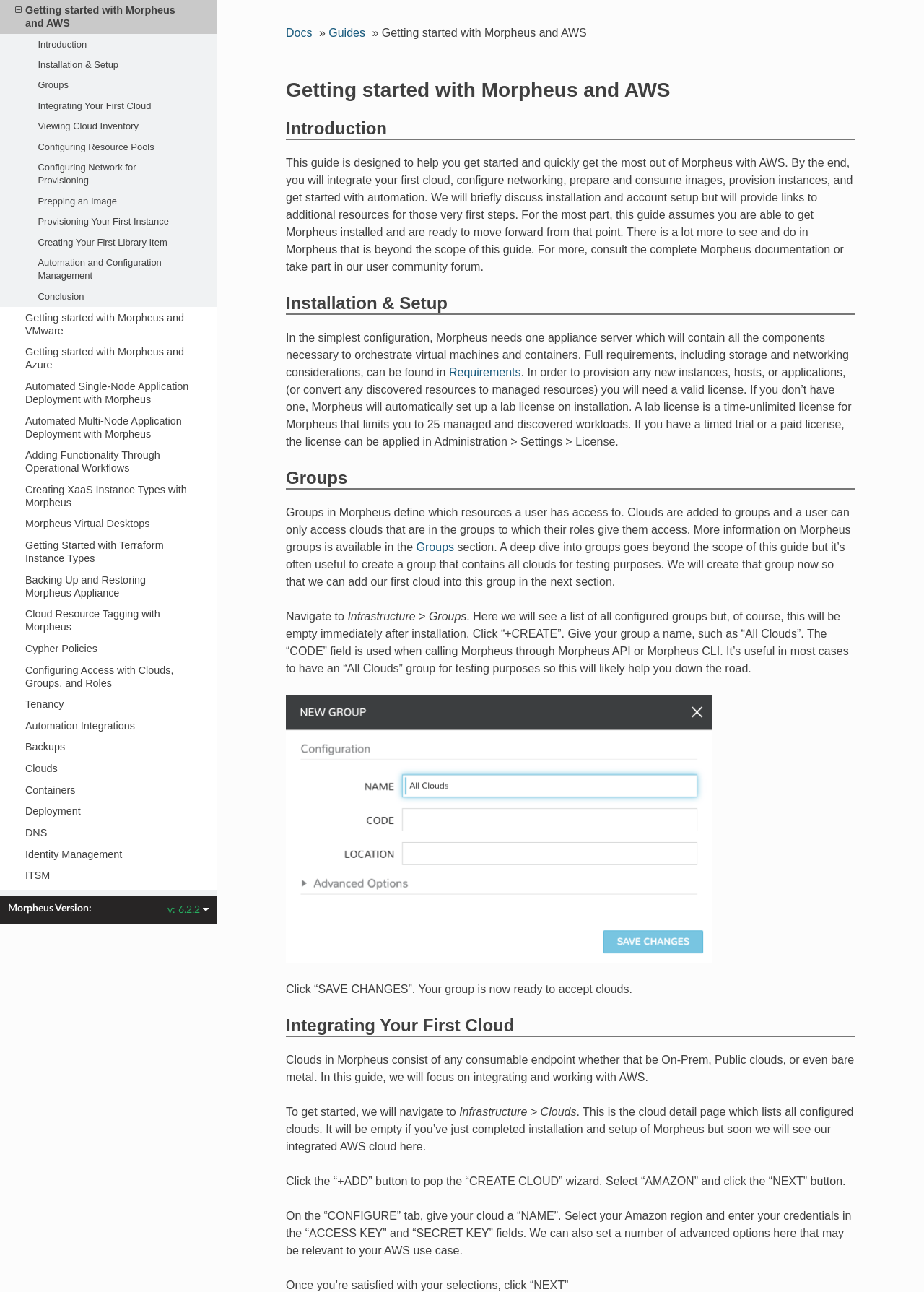What is the minimum number of managed workloads allowed in a lab license?
Based on the screenshot, give a detailed explanation to answer the question.

The webpage states that a lab license is a time-unlimited license for Morpheus that limits you to 25 managed and discovered workloads.